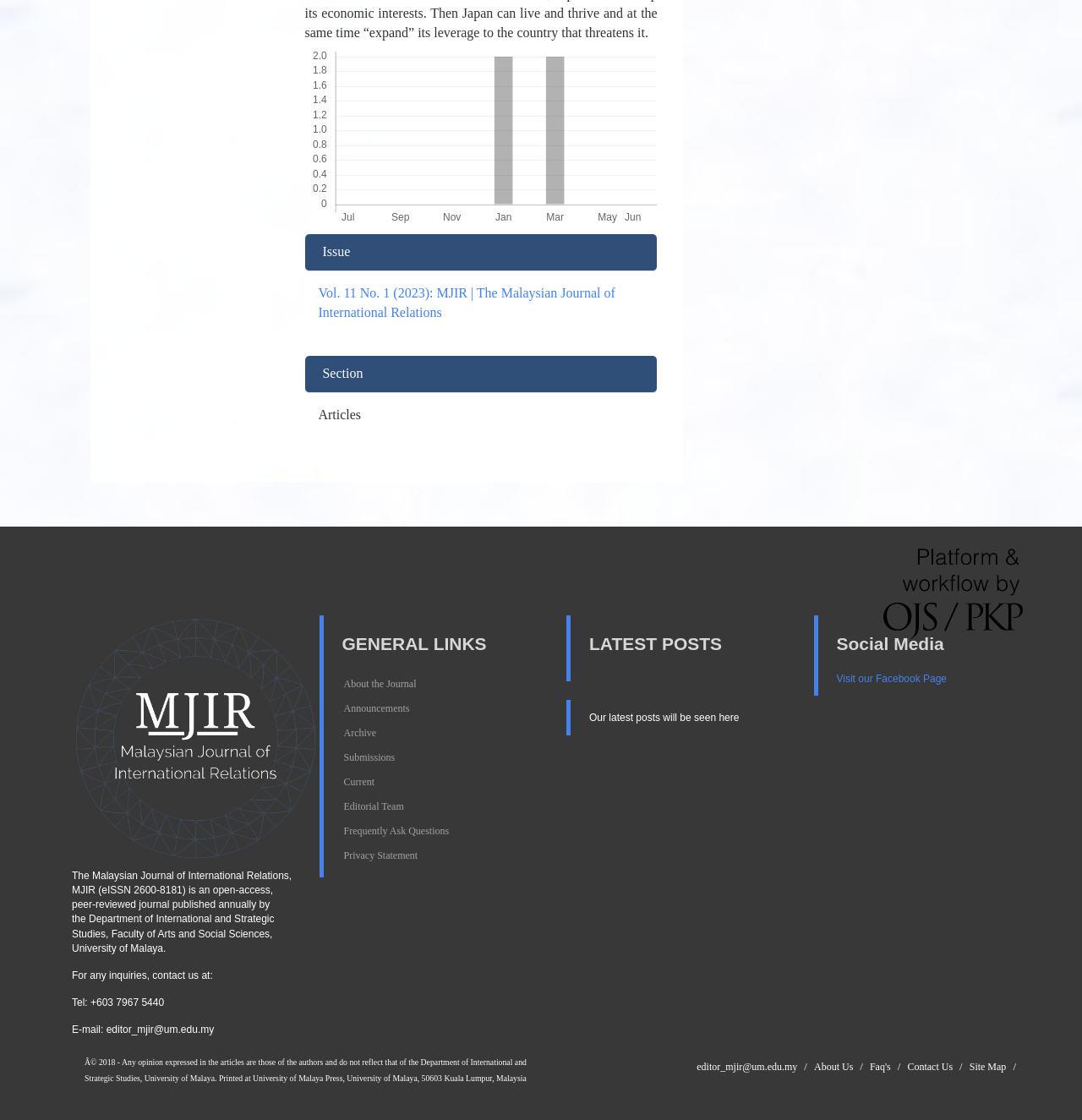What is the name of the journal?
Refer to the image and offer an in-depth and detailed answer to the question.

The name of the journal can be found in the StaticText element with the text 'The Malaysian Journal of International Relations, MJIR (eISSN 2600-8181)' which is located in the contentinfo section of the webpage.